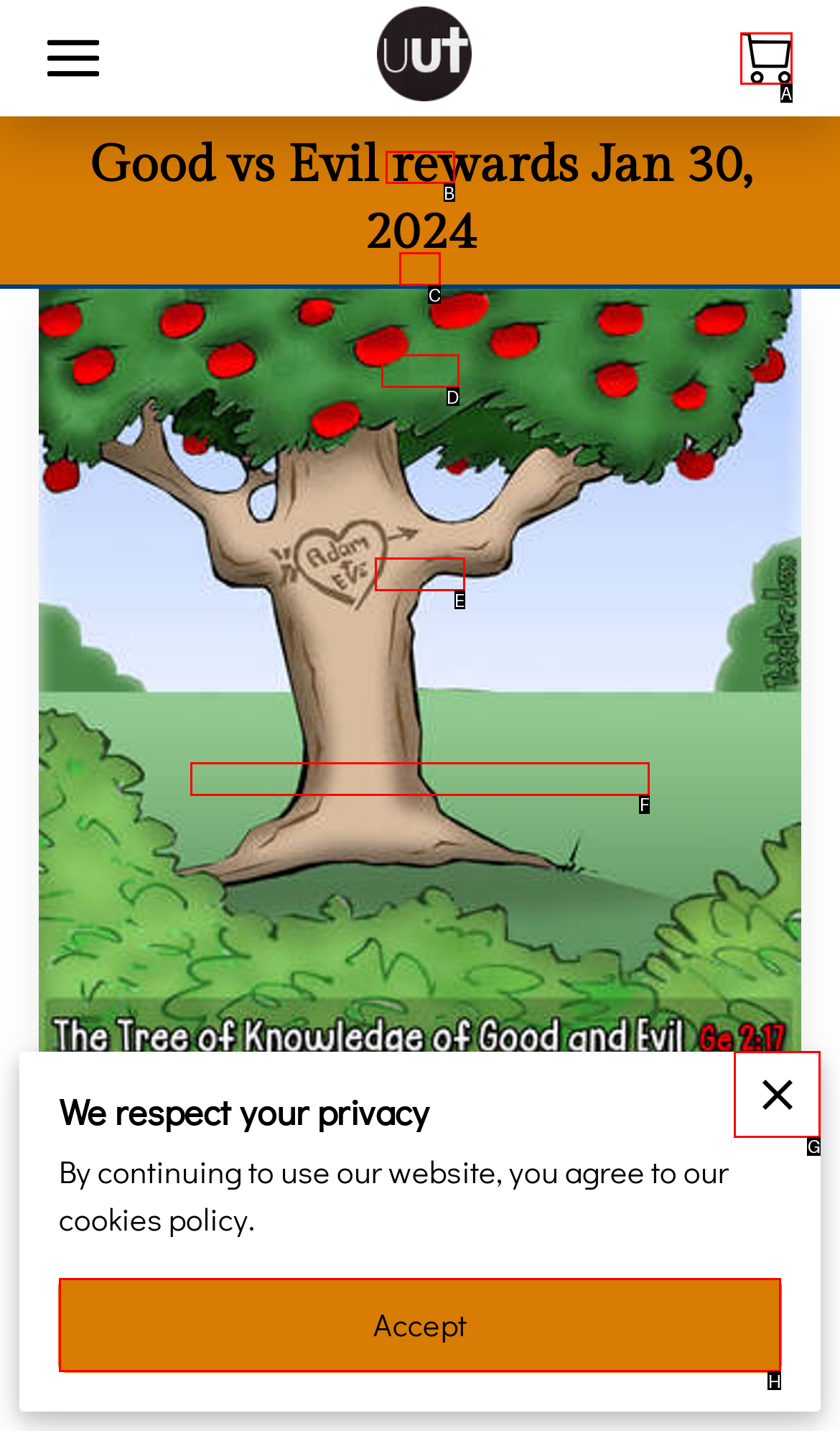Choose the correct UI element to click for this task: Click the DONATE button Answer using the letter from the given choices.

E